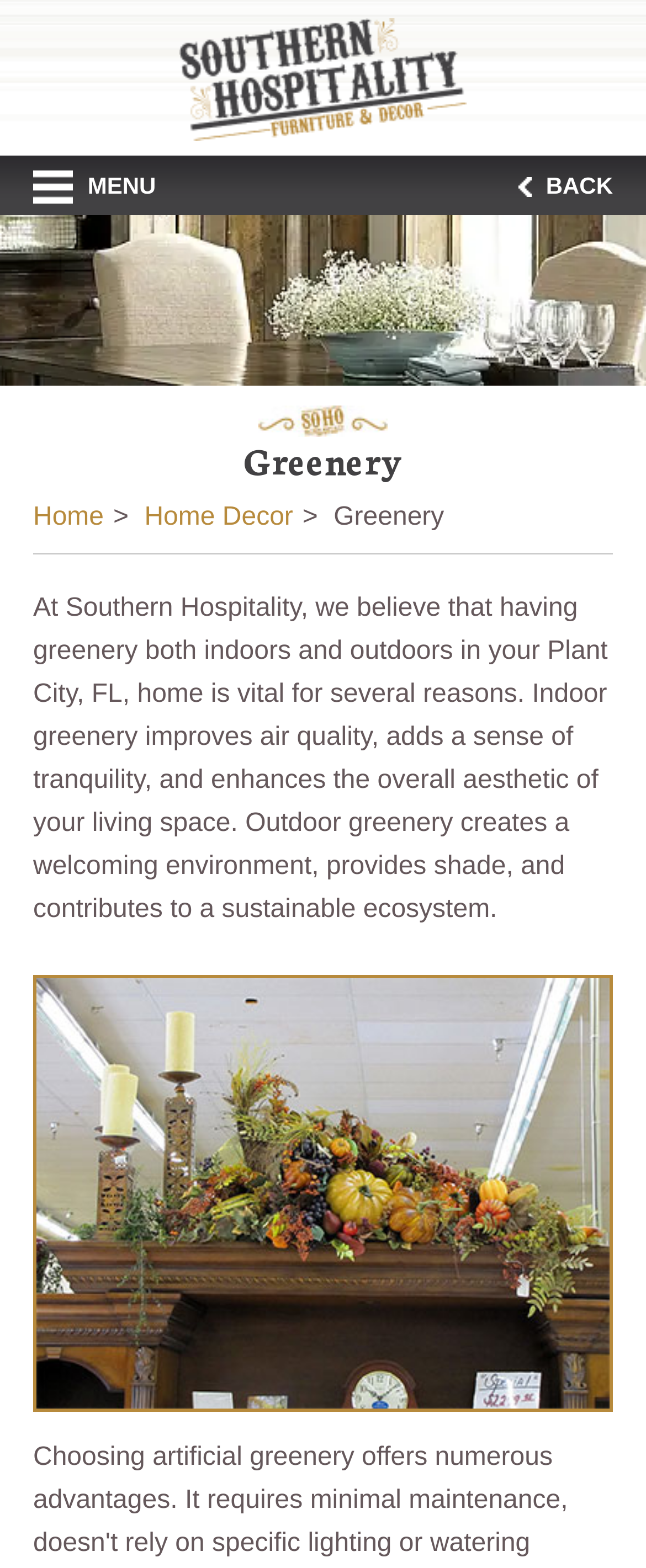Please use the details from the image to answer the following question comprehensively:
What is the name of the furniture store?

The name of the furniture store can be found in the heading element, which is 'Greenery'. This is also supported by the image element with the same name.